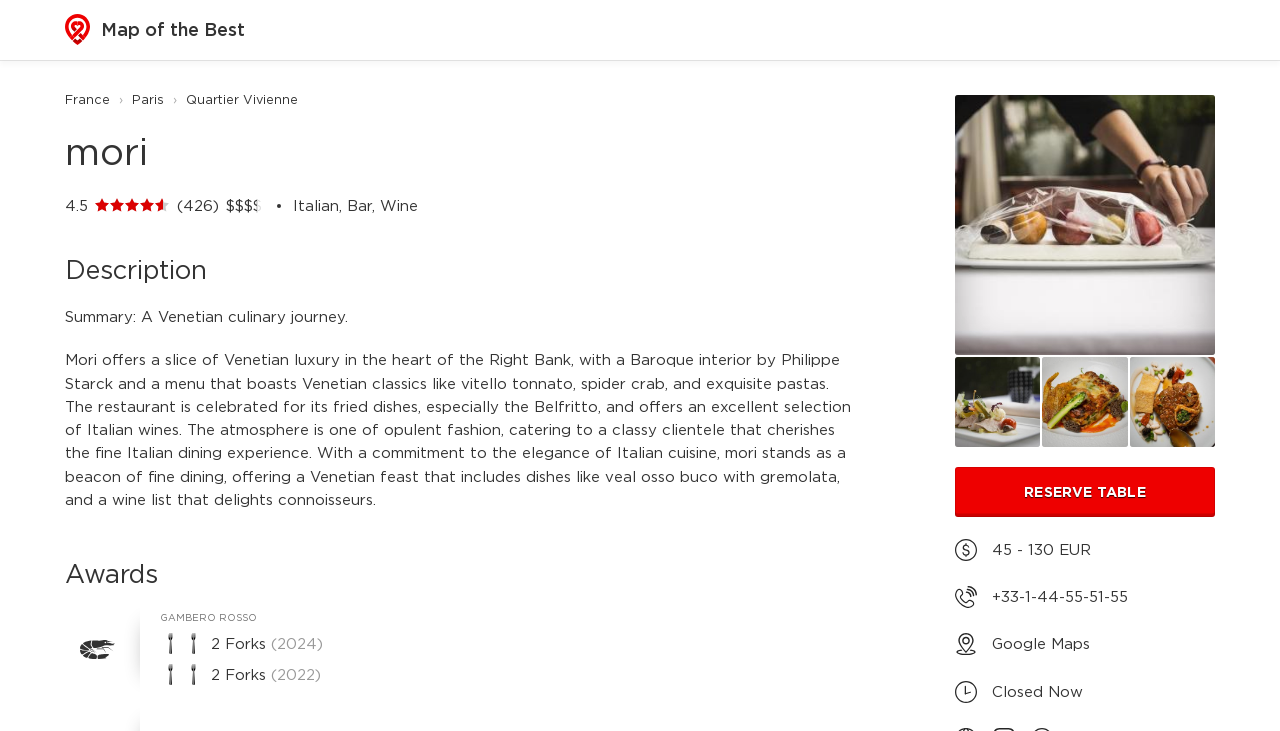Please identify the coordinates of the bounding box that should be clicked to fulfill this instruction: "Make a reservation by clicking 'RESERVE TABLE'".

[0.746, 0.639, 0.949, 0.707]